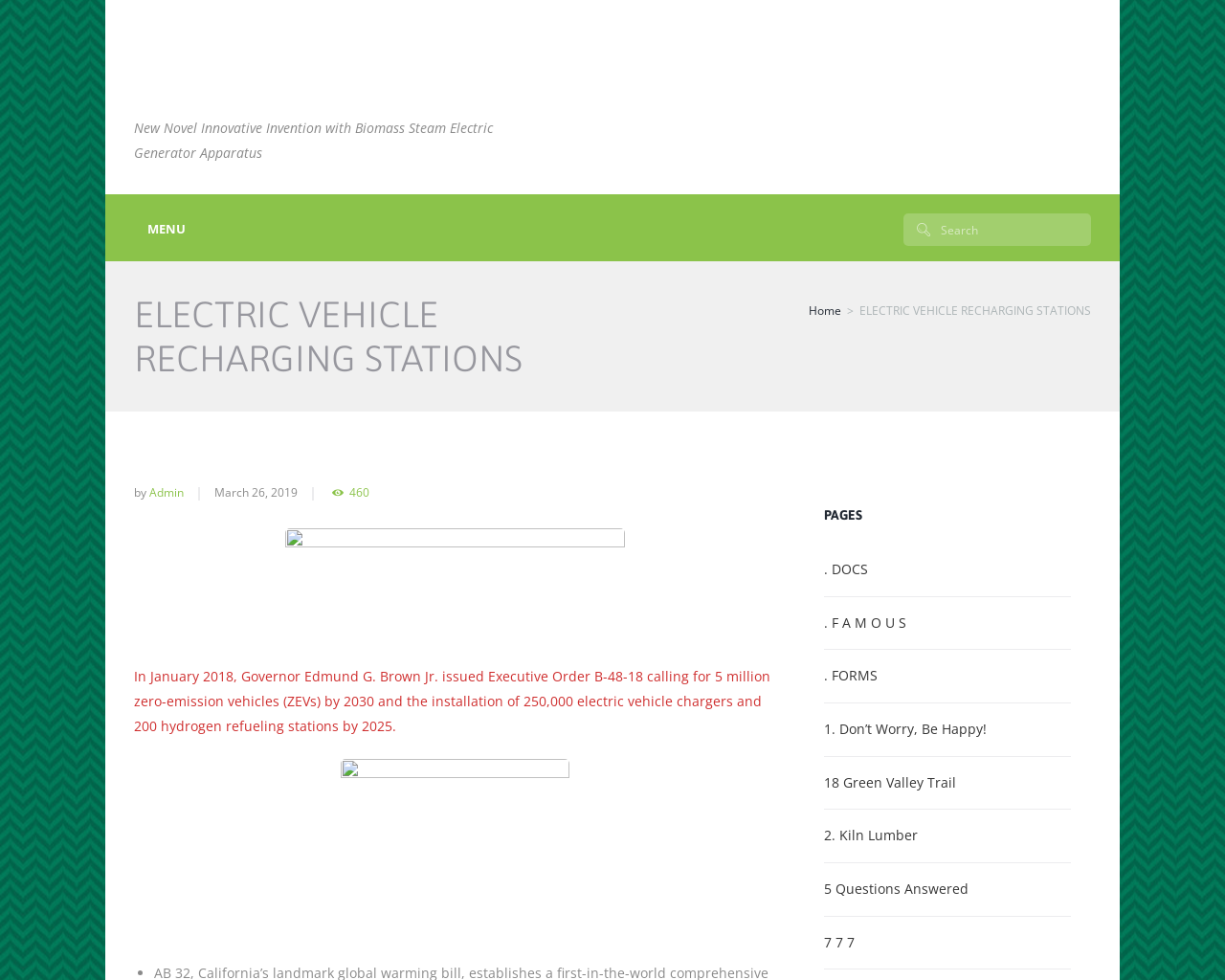What is the purpose of the 'MENU' link?
Refer to the image and give a detailed answer to the question.

The 'MENU' link is located at the top of the webpage, and it is likely that clicking on it will reveal a menu with links to other pages or sections of the website. This suggests that the purpose of the 'MENU' link is to facilitate navigation within the website.